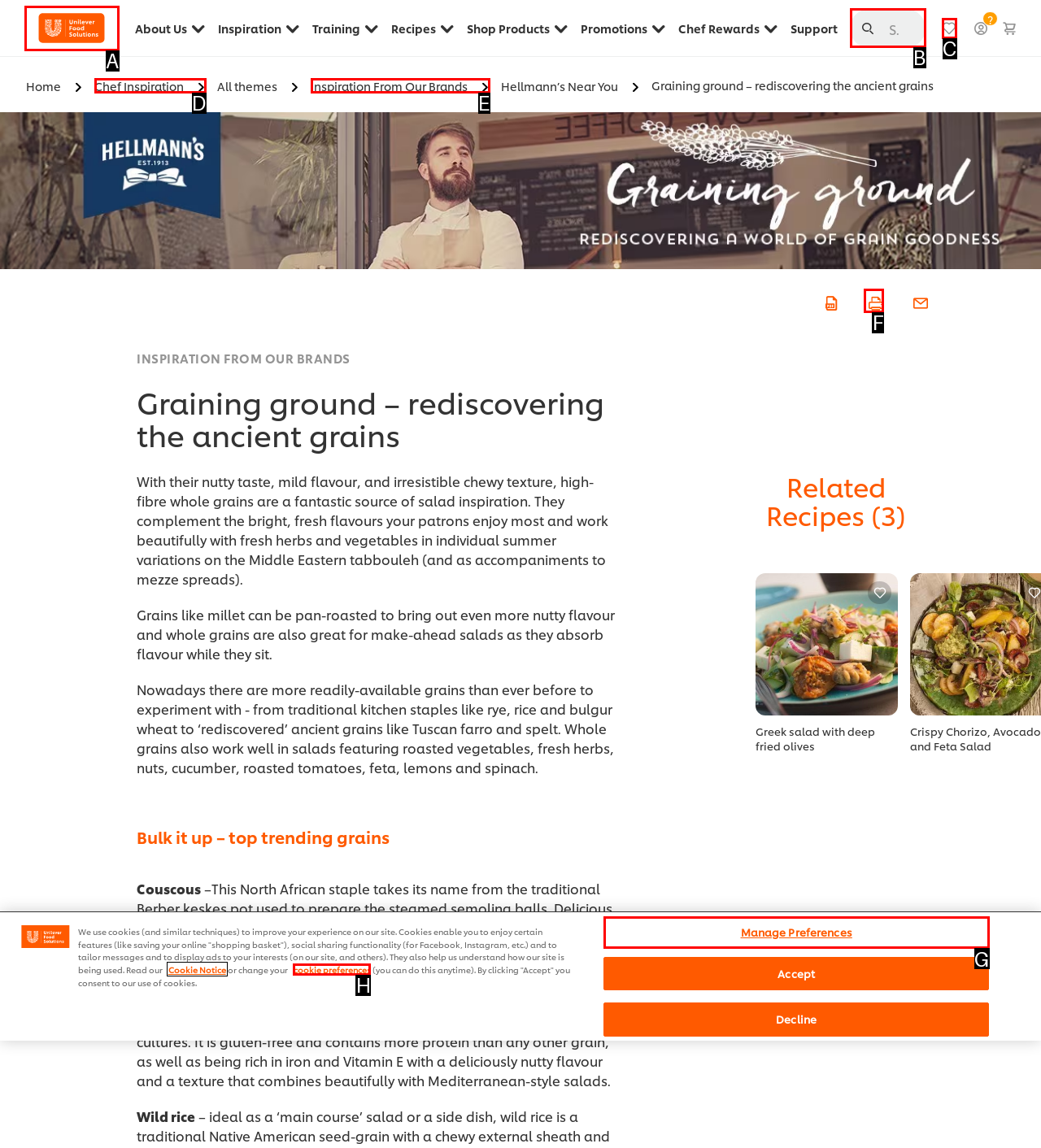Select the proper UI element to click in order to perform the following task: Click the 'Print' button. Indicate your choice with the letter of the appropriate option.

F